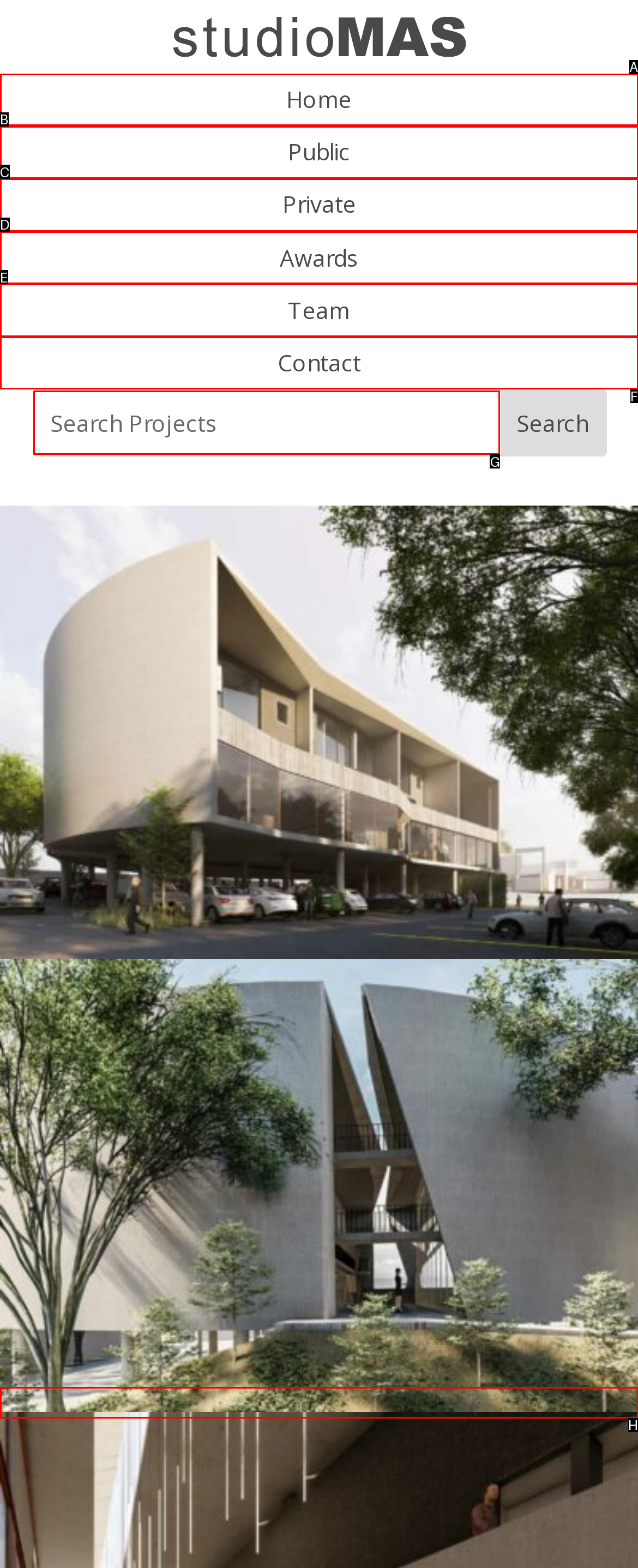To complete the task: go to home page, which option should I click? Answer with the appropriate letter from the provided choices.

A